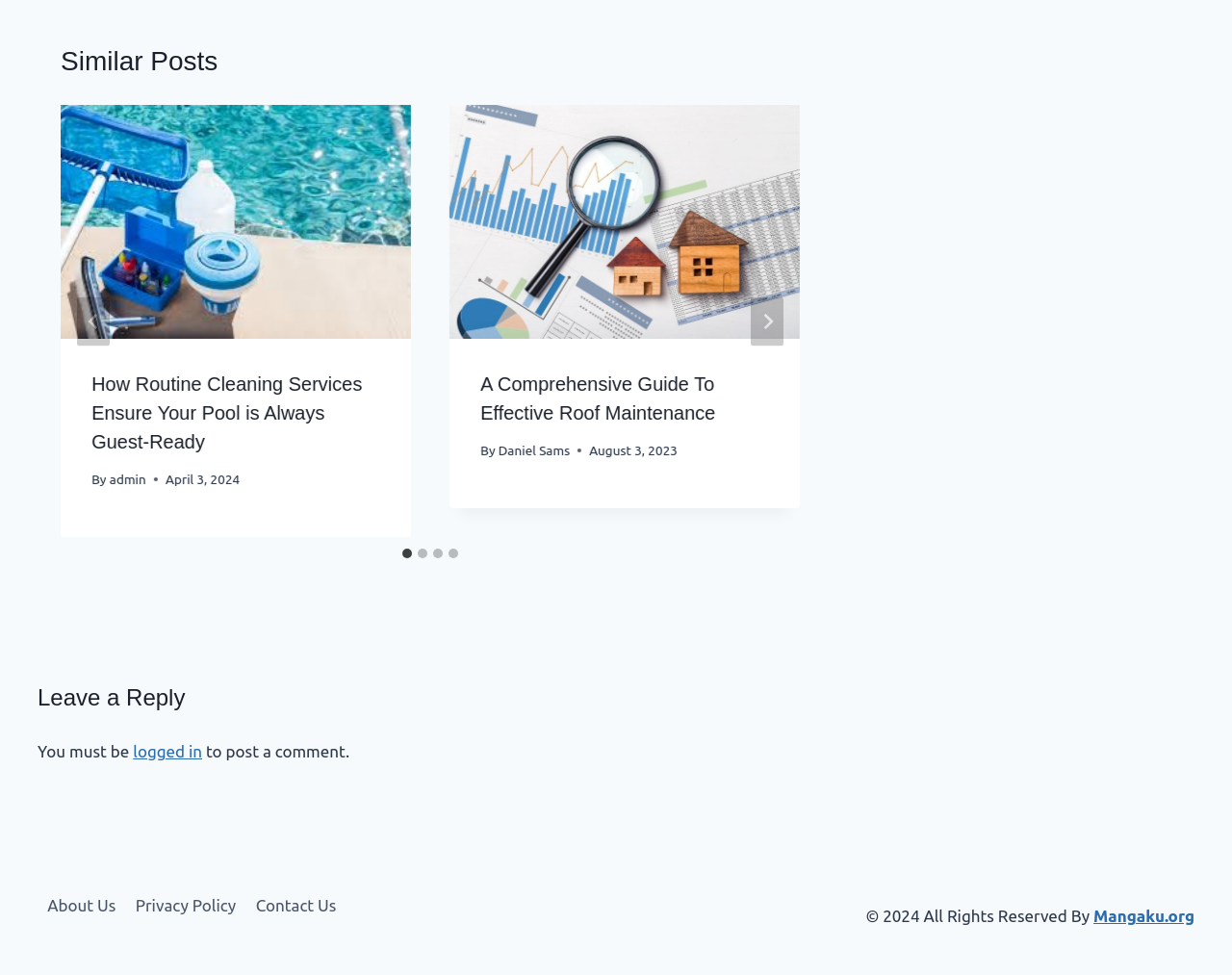What is the name of the website?
Craft a detailed and extensive response to the question.

The footer of the webpage contains a copyright notice with the text '© 2024 All Rights Reserved By Mangaku.org', which suggests that Mangaku.org is the name of the website.